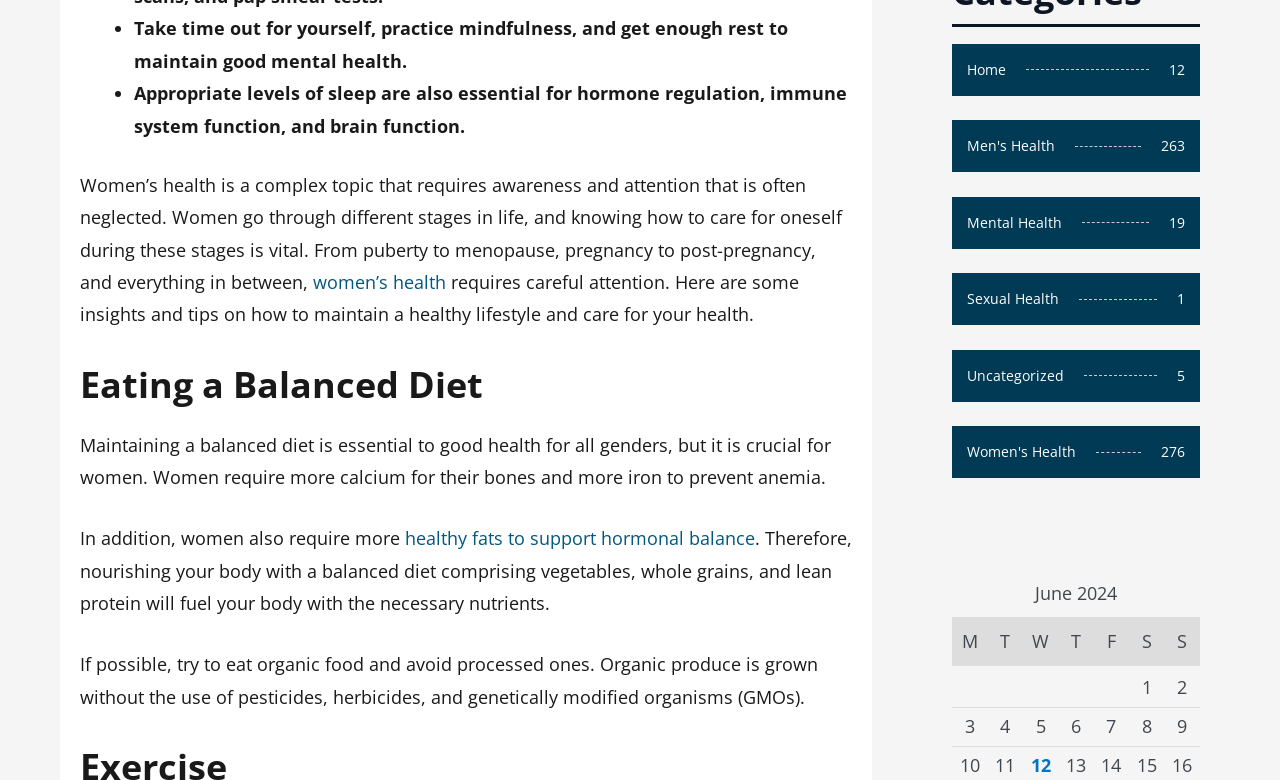From the webpage screenshot, predict the bounding box coordinates (top-left x, top-left y, bottom-right x, bottom-right y) for the UI element described here: Mental Health19

[0.744, 0.252, 0.938, 0.319]